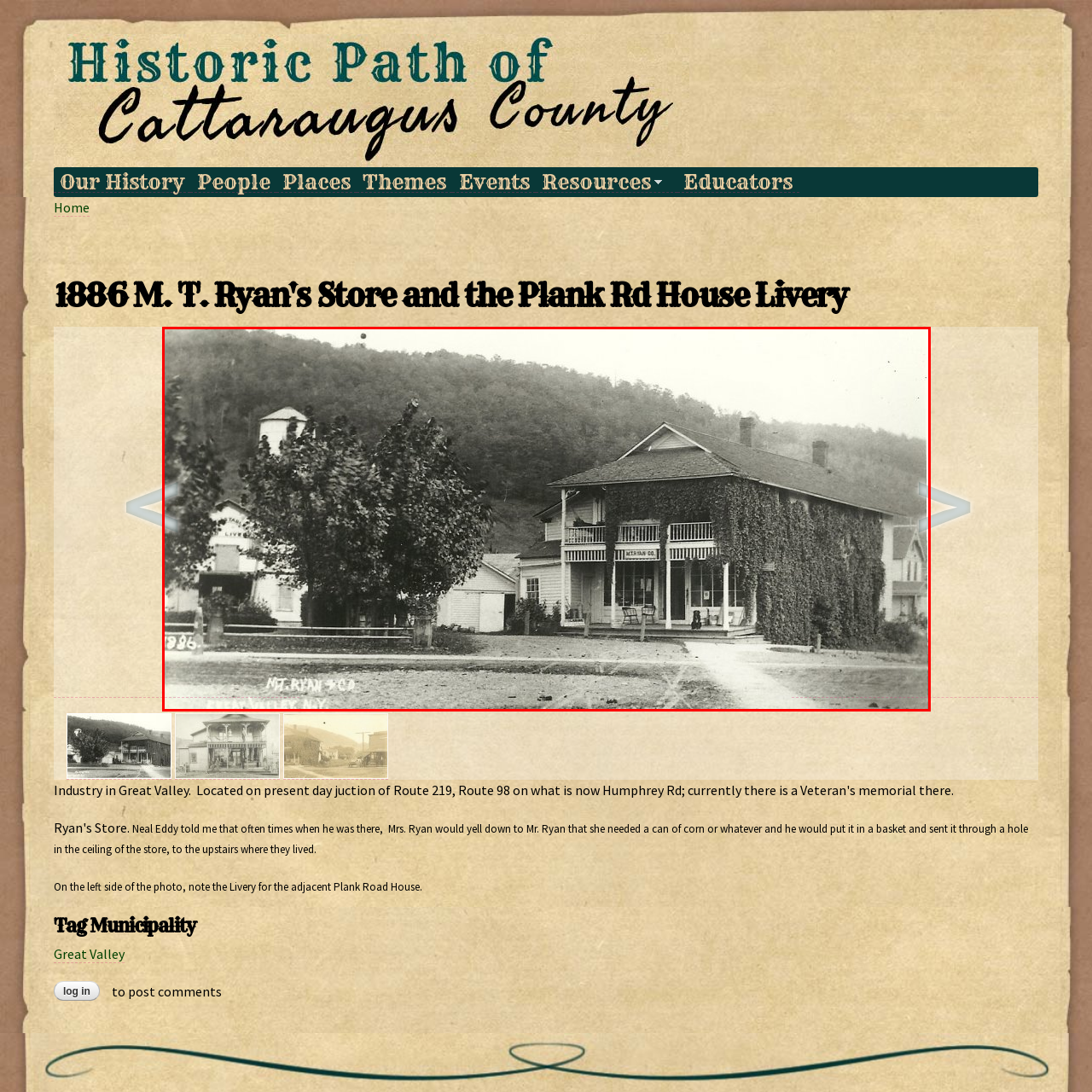Observe the image encased in the red box and deliver an in-depth response to the subsequent question by interpreting the details within the image:
What is the material covering the store's facade?

The material covering the store's facade can be identified as ivy, which adds a touch of natural beauty to the building and hints at the passage of time.